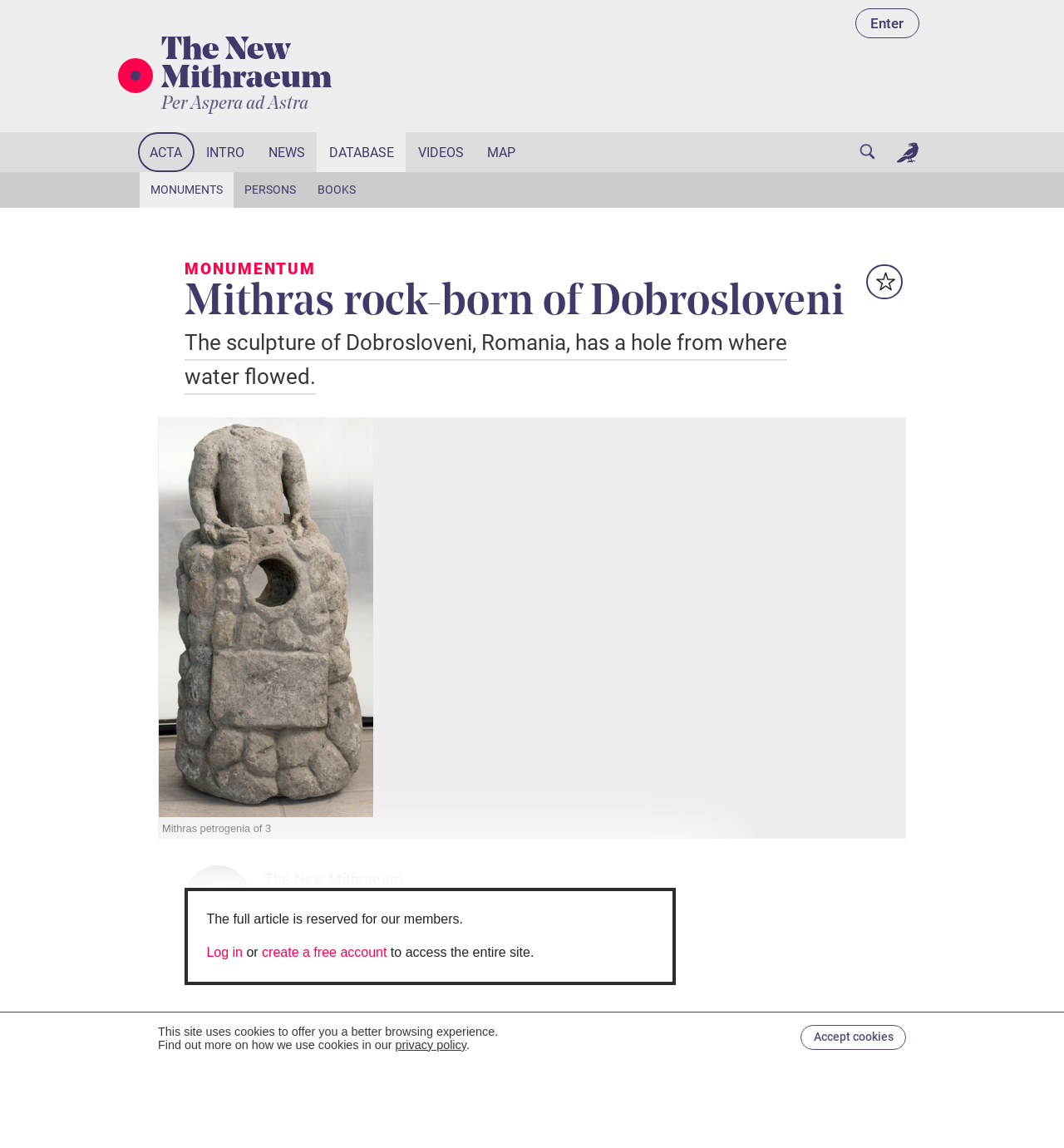Please identify and generate the text content of the webpage's main heading.

Mithras rock-born of Dobrosloveni